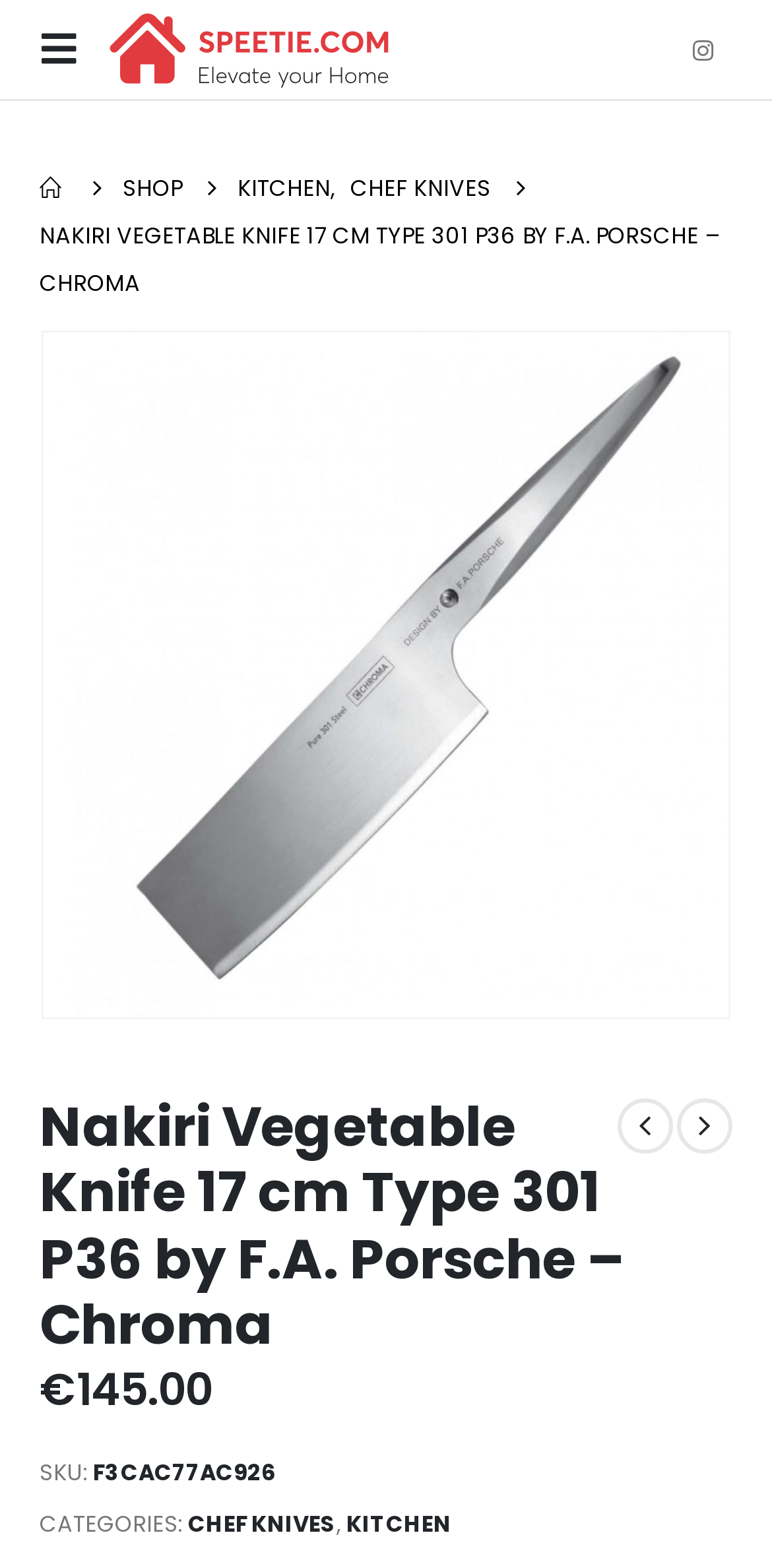Provide an in-depth caption for the contents of the webpage.

This webpage is about a Nakiri Vegetable Knife, specifically the Type 301 P36 model by F.A. Porsche - Chroma. At the top left, there is a link with a shopping cart icon, followed by a link to "Speetie" with an accompanying image of the Speetie logo. To the right of these links, there is a navigation menu with links to "HOME", "SHOP", "KITCHEN", and "CHEF KNIVES", separated by commas.

Below the navigation menu, the main content of the page begins with a heading that displays the full name of the product, "Nakiri Vegetable Knife 17 cm Type 301 P36 by F.A. Porsche – Chroma". This heading is accompanied by a large image of the knife, which takes up most of the page's width.

To the right of the image, there are two links with icons, likely for social media or sharing purposes. Below the image, the product's price is displayed, "€145.00", along with the product's SKU number, "F3CAC77AC926". The categories that the product belongs to, "CHEF KNIVES" and "KITCHEN", are listed at the bottom of the page.